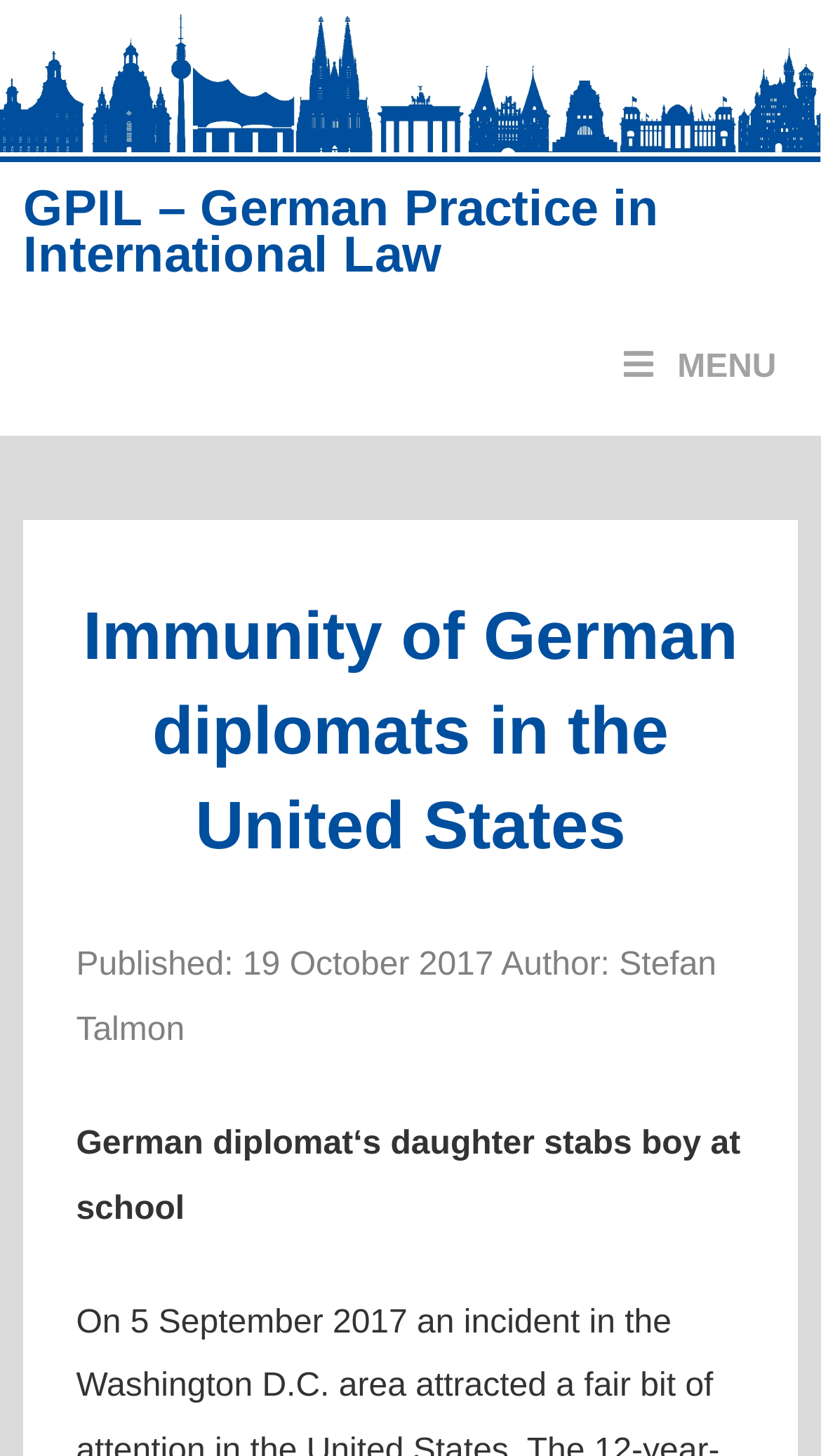Who is the author of the article?
Based on the image, answer the question with as much detail as possible.

The author of the article is mentioned below the main heading, where it says 'Published: 19 October 2017 Author: Stefan Talmon'.